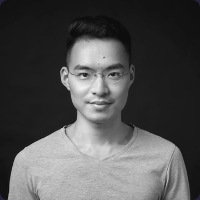What is the background of the image?
Please answer the question with as much detail as possible using the screenshot.

The caption describes the background of the image as dark, which contrasts sharply with the man's light clothing, drawing attention to his thoughtful expression.